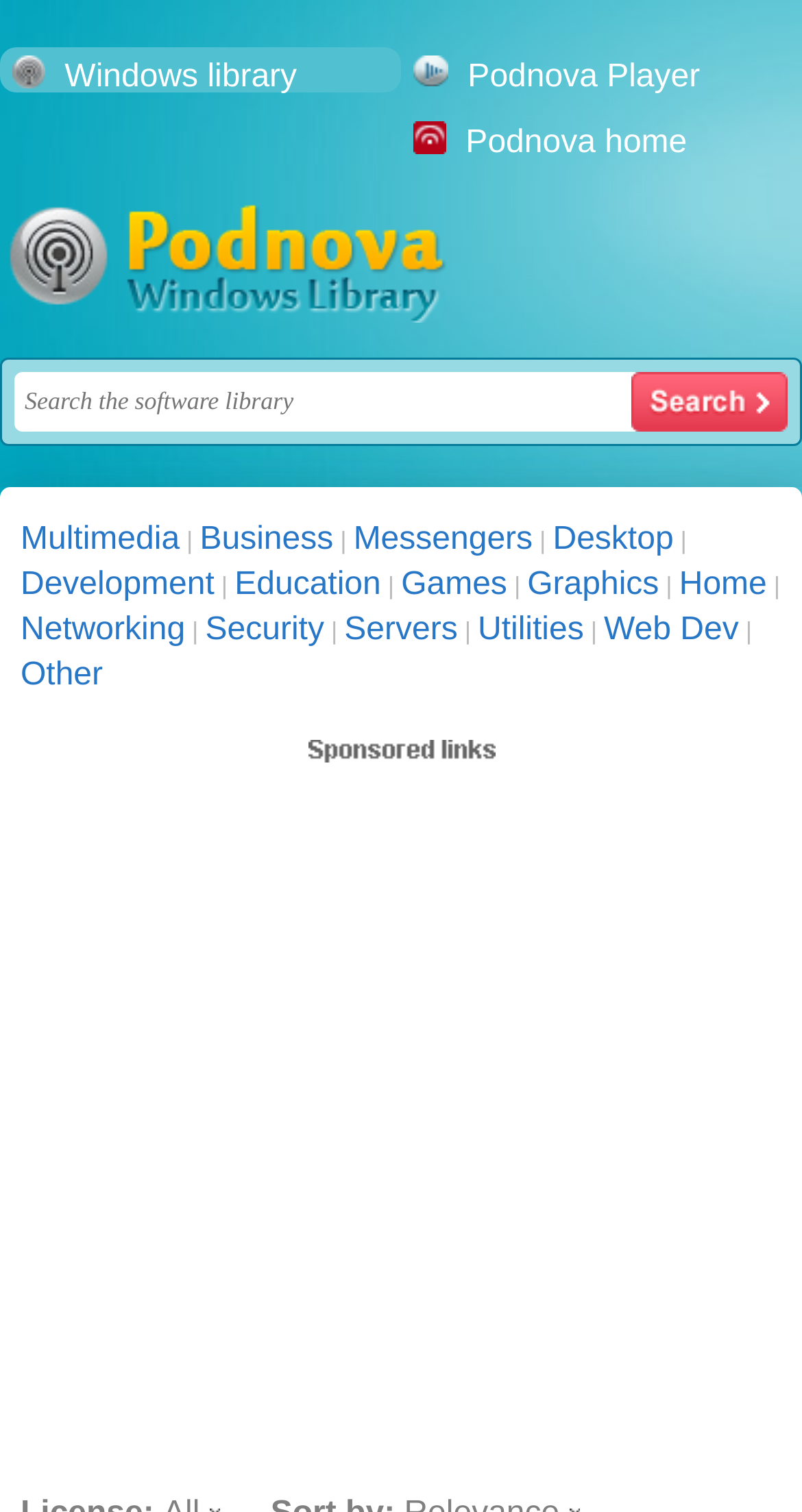Please mark the clickable region by giving the bounding box coordinates needed to complete this instruction: "Browse Windows library".

[0.081, 0.039, 0.37, 0.063]